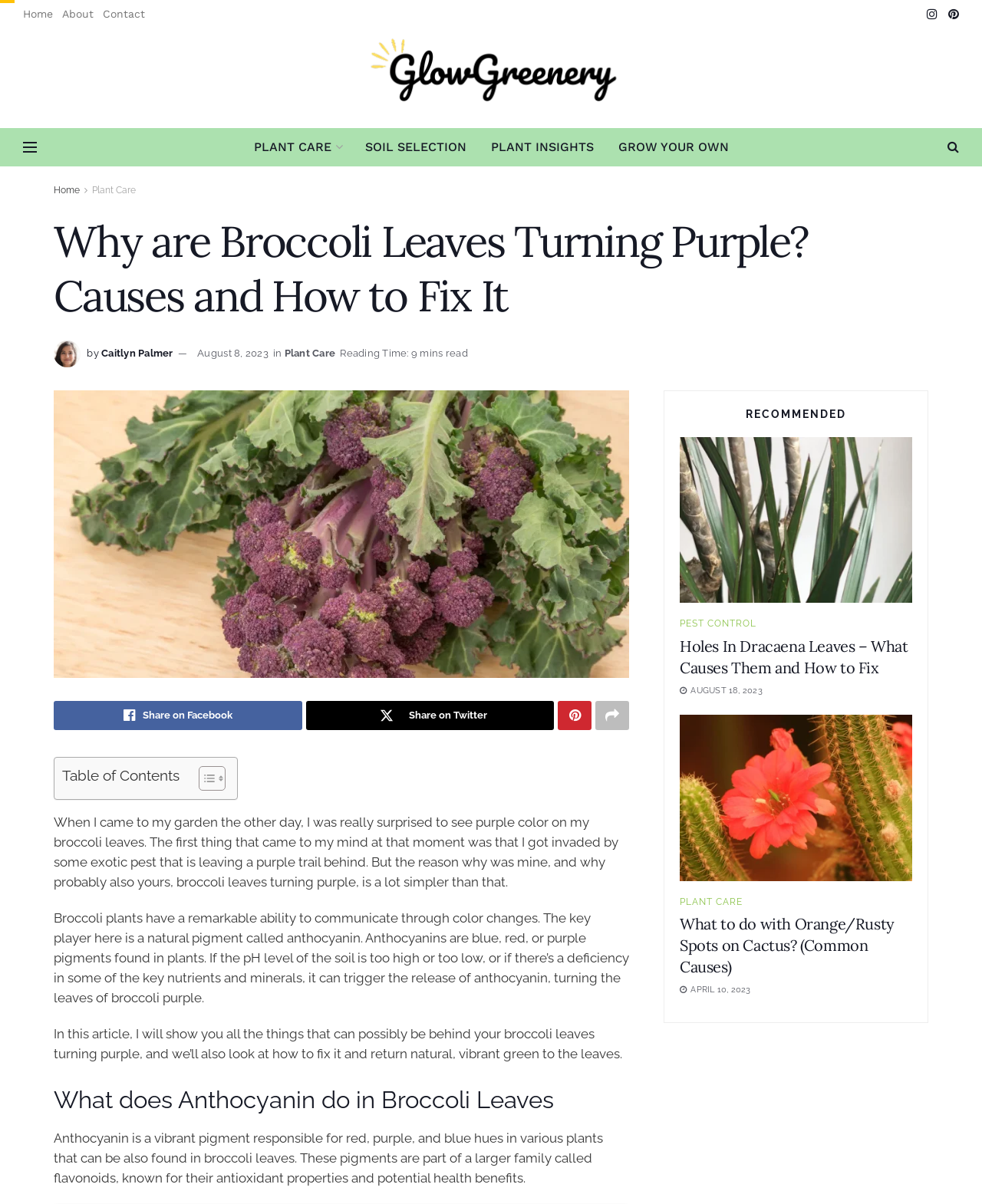Use the details in the image to answer the question thoroughly: 
What is the author of the current article?

The author of the current article can be found by looking at the byline section of the article, which is located below the title of the article. The byline section contains the text 'by' followed by the author's name, which is 'Caitlyn Palmer' in this case.